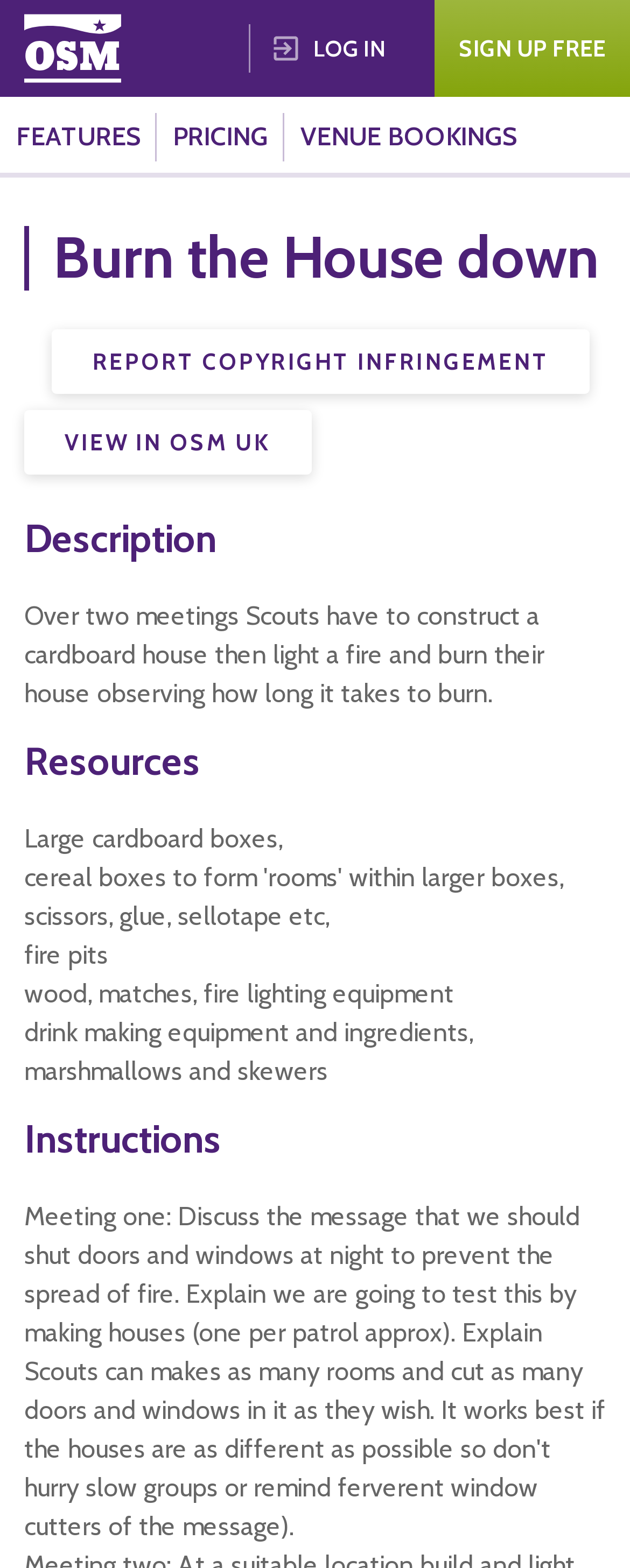Find the bounding box of the element with the following description: "alt="Psychic online readings"". The coordinates must be four float numbers between 0 and 1, formatted as [left, top, right, bottom].

None